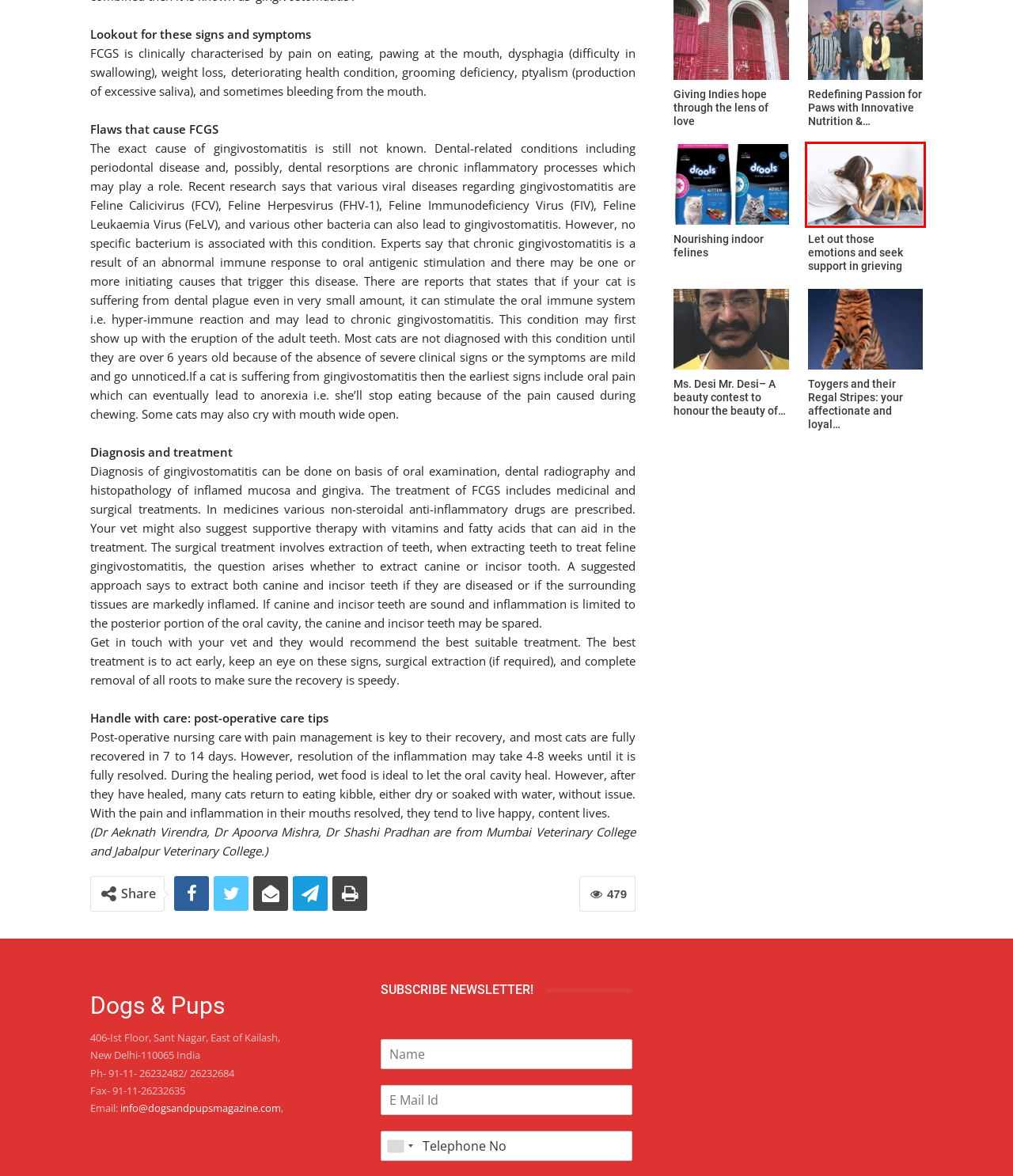Analyze the screenshot of a webpage that features a red rectangle bounding box. Pick the webpage description that best matches the new webpage you would see after clicking on the element within the red bounding box. Here are the candidates:
A. Dogs & Pups Magazine
B. Ms. Desi Mr. Desi– A beauty contest to honour the beauty of indies! - Dogs and Pups Magazine
C. Toygers and their Regal Stripes: your affectionate and loyal companion - Dogs and Pups Magazine
D. Redefining Passion for Paws with Innovative Nutrition & Grooming Solutions - Dogs and Pups Magazine
E. Казино казино Чемпіон пропонує гравцям вражаючу колекцію ігор NetEnt
F. Let out those emotions and seek support in grieving - Dogs and Pups Magazine
G. Nourishing indoor felines - Dogs and Pups Magazine
H. dnp-team, Author at Dogs and Pups Magazine

F